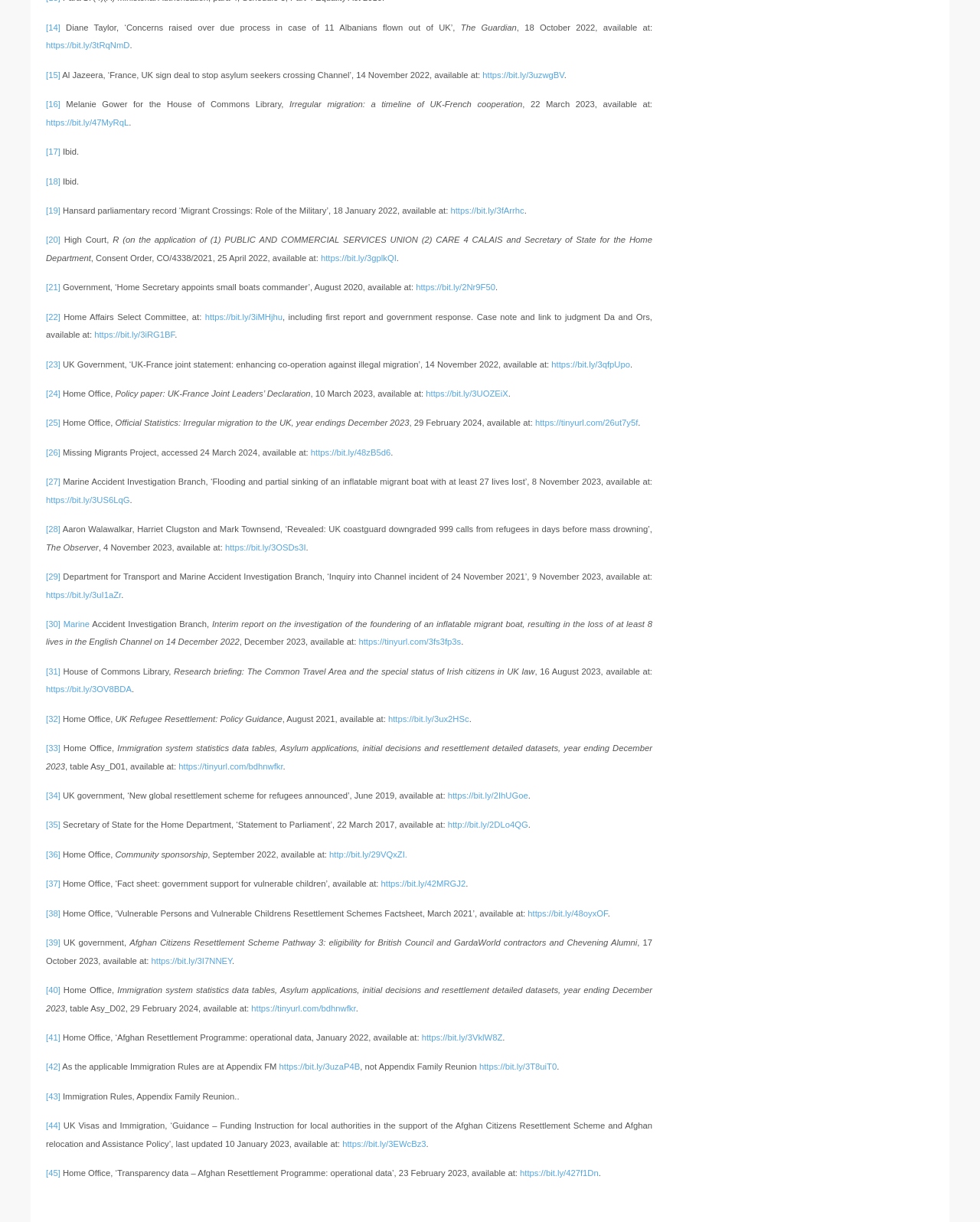What is the URL of the 15th reference?
Look at the screenshot and respond with a single word or phrase.

https://bit.ly/3uzwgBV